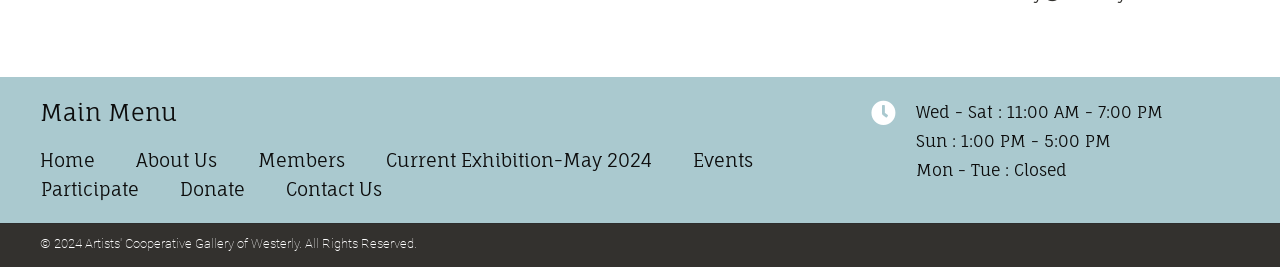What is the name of the current exhibition?
Carefully analyze the image and provide a detailed answer to the question.

I found the name of the current exhibition by looking at the link elements within the navigation element with the label 'Menu'. One of the links is labeled 'Current Exhibition-May 2024', which suggests that the current exhibition is taking place in May 2024.